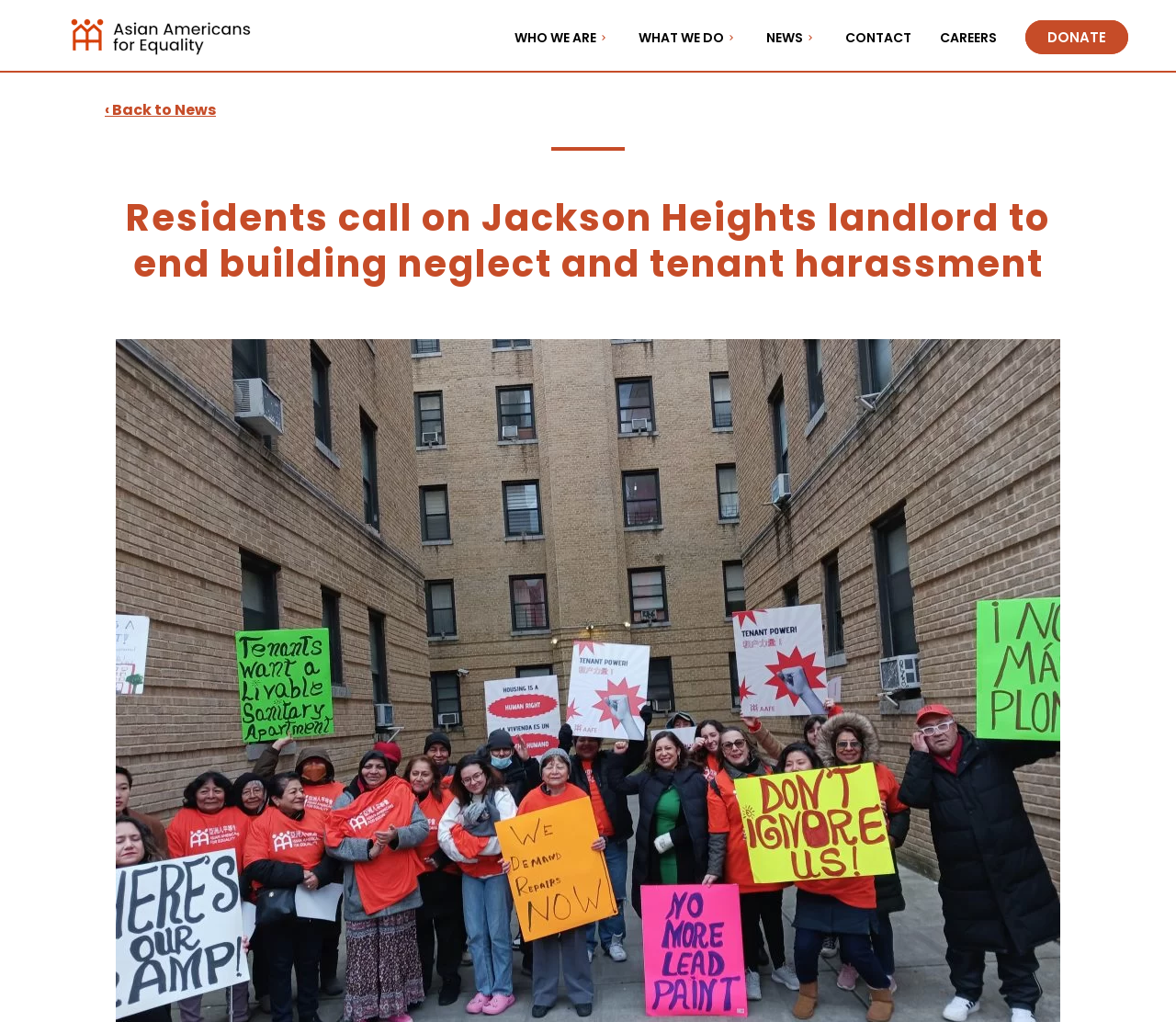Based on what you see in the screenshot, provide a thorough answer to this question: What is the organization's name?

I found the organization's name by looking at the main logo link at the top left of the webpage, which says 'Main Logo', and then inferring that the organization's name is 'Asian Americans for Equality' based on the webpage's title.